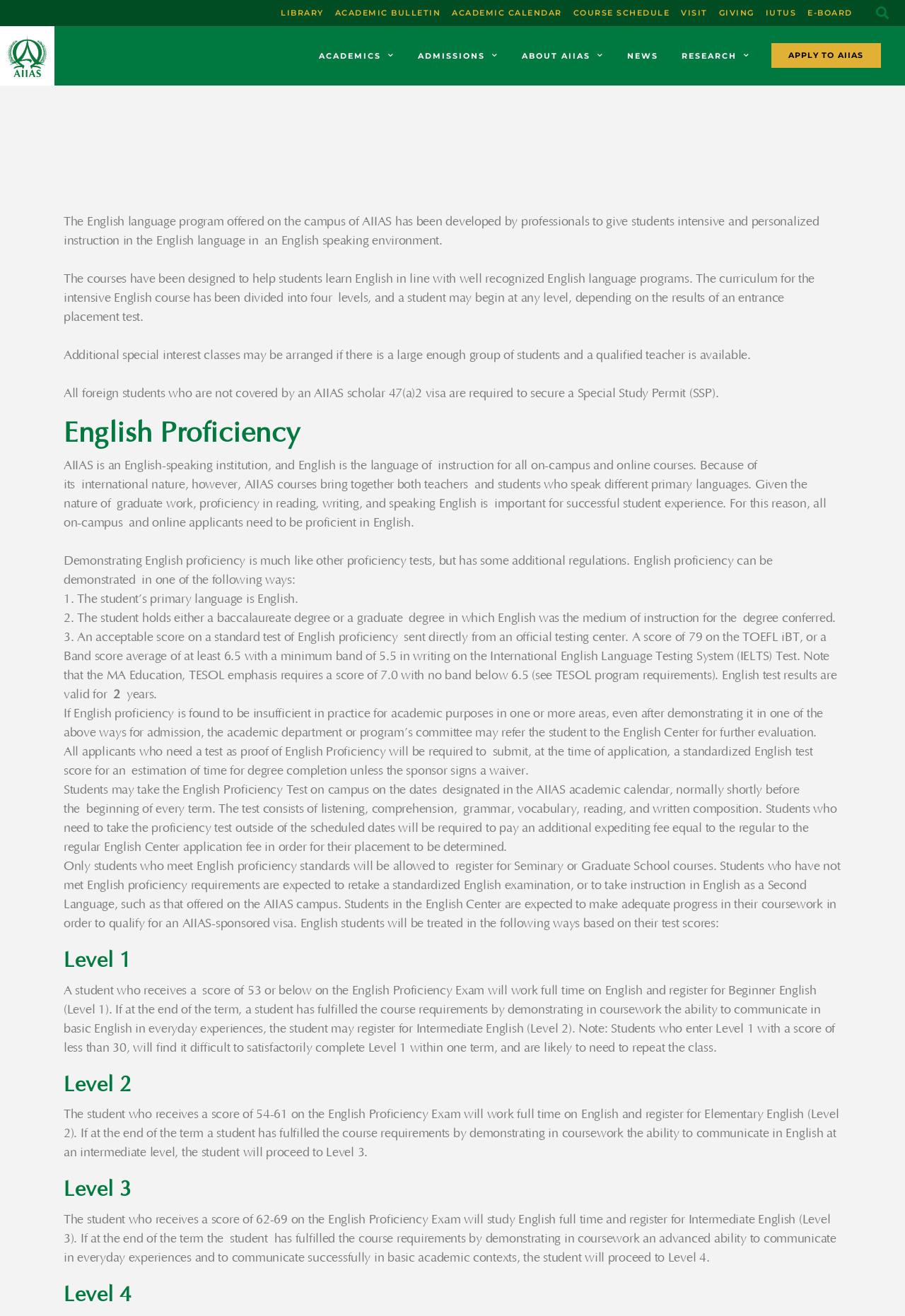From the webpage screenshot, identify the region described by parent_node: Email * aria-describedby="email-notes" name="email". Provide the bounding box coordinates as (top-left x, top-left y, bottom-right x, bottom-right y), with each value being a floating point number between 0 and 1.

None